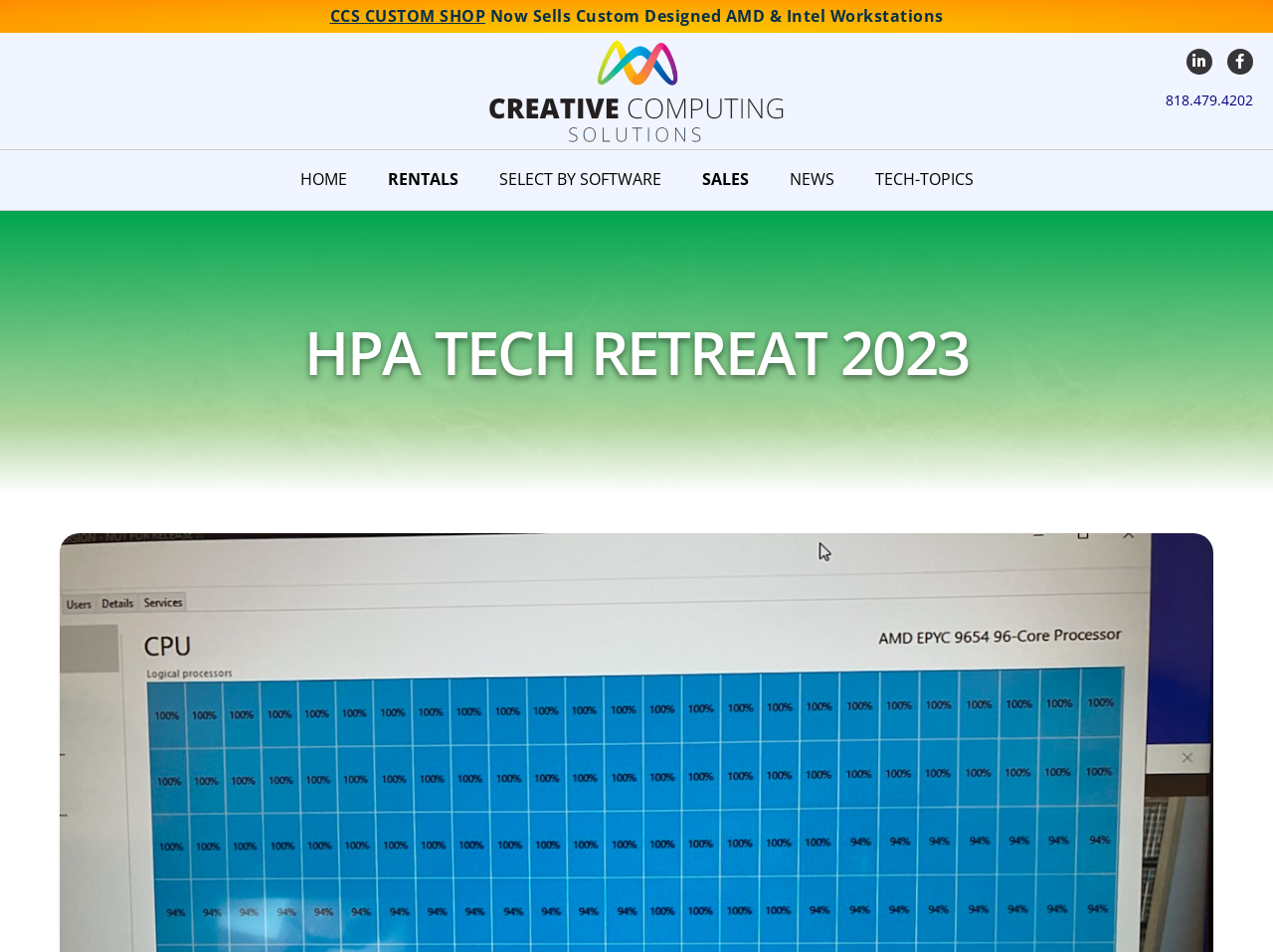Determine the bounding box coordinates (top-left x, top-left y, bottom-right x, bottom-right y) of the UI element described in the following text: alt="CCSLogoBUG" title="CCSLogoBUG"

[0.467, 0.052, 0.533, 0.077]